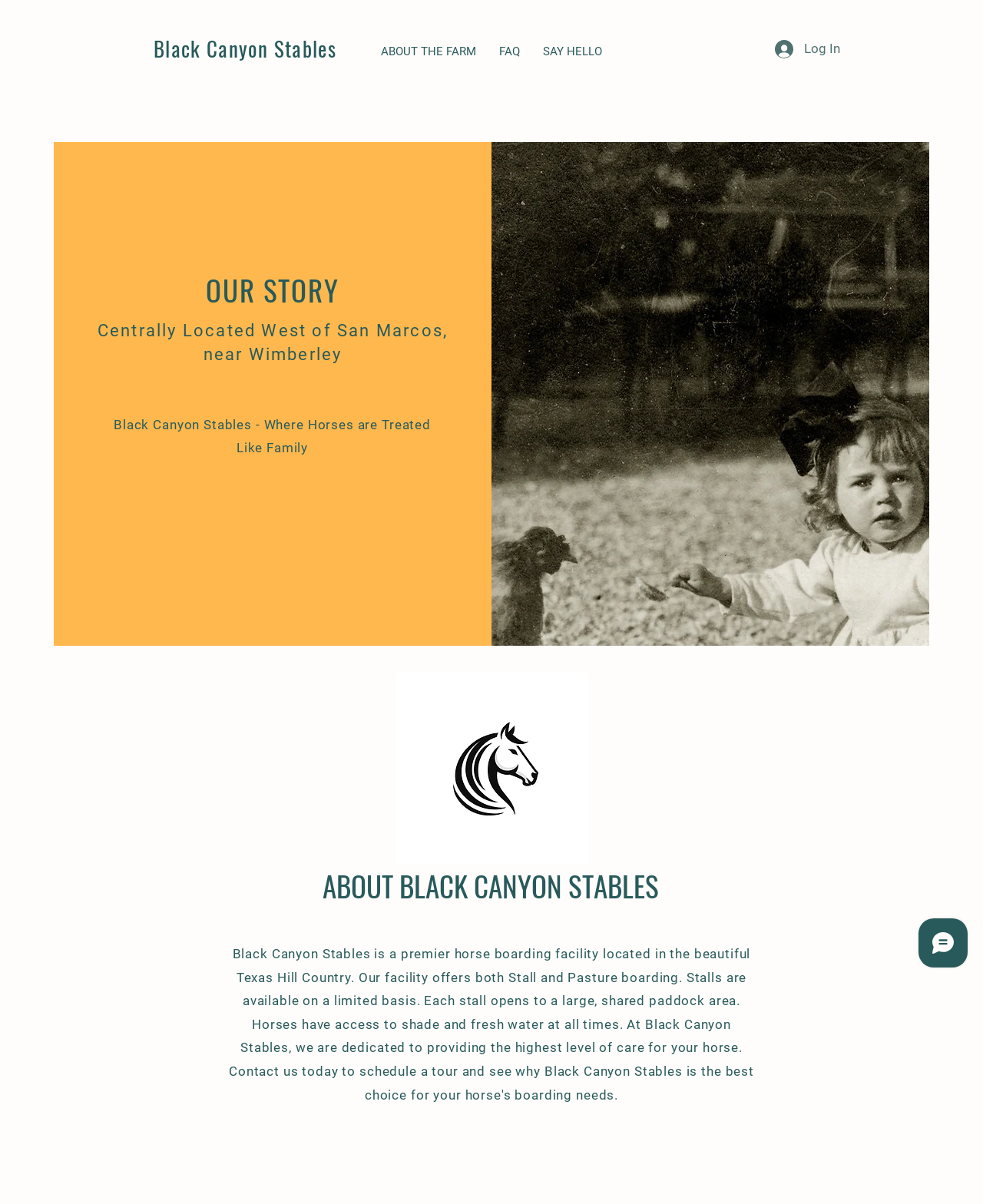Extract the bounding box of the UI element described as: "Log In".

[0.777, 0.029, 0.866, 0.052]